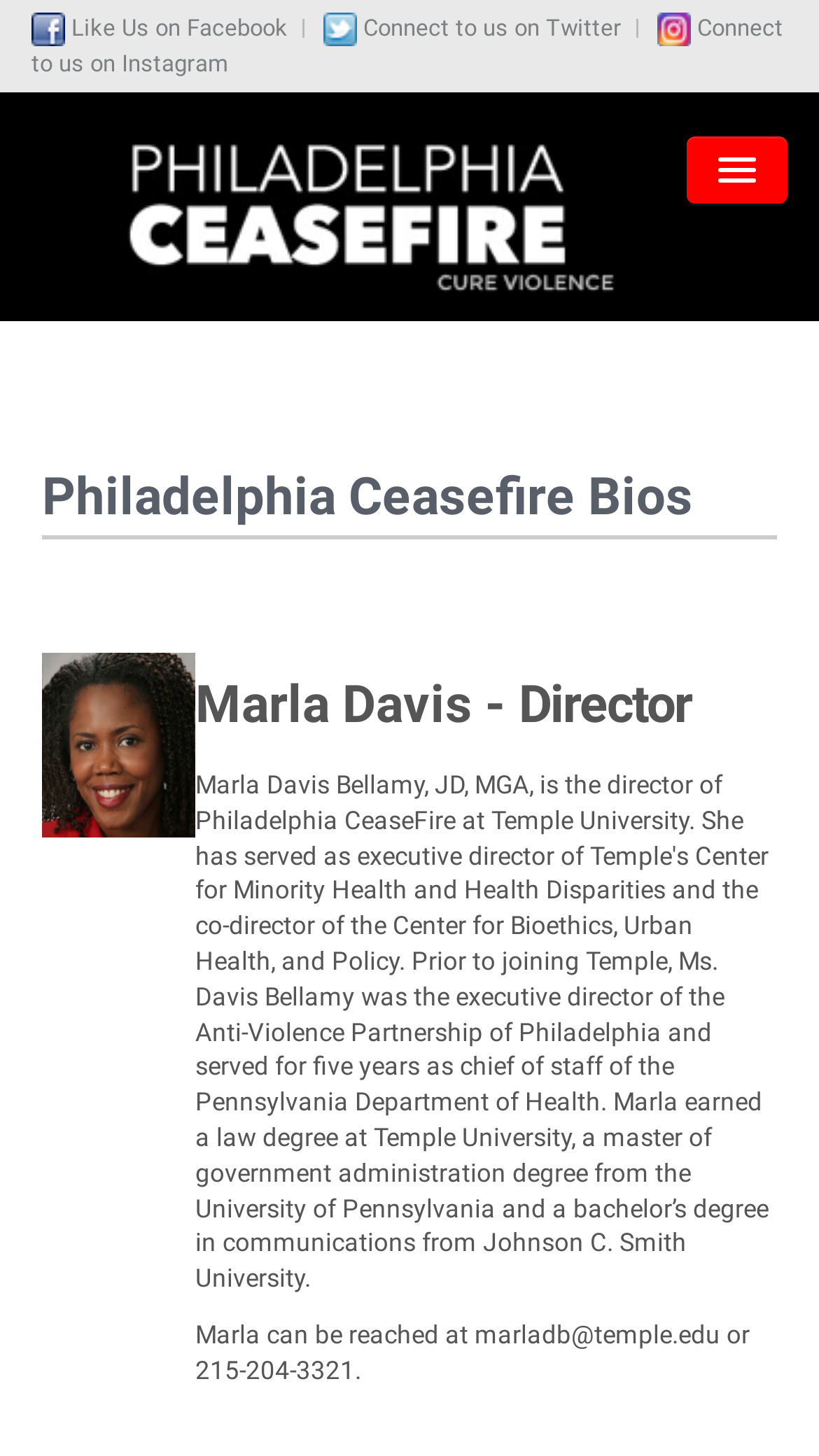Indicate the bounding box coordinates of the clickable region to achieve the following instruction: "View ABOUT CEASEFIRE."

[0.044, 0.206, 0.962, 0.279]